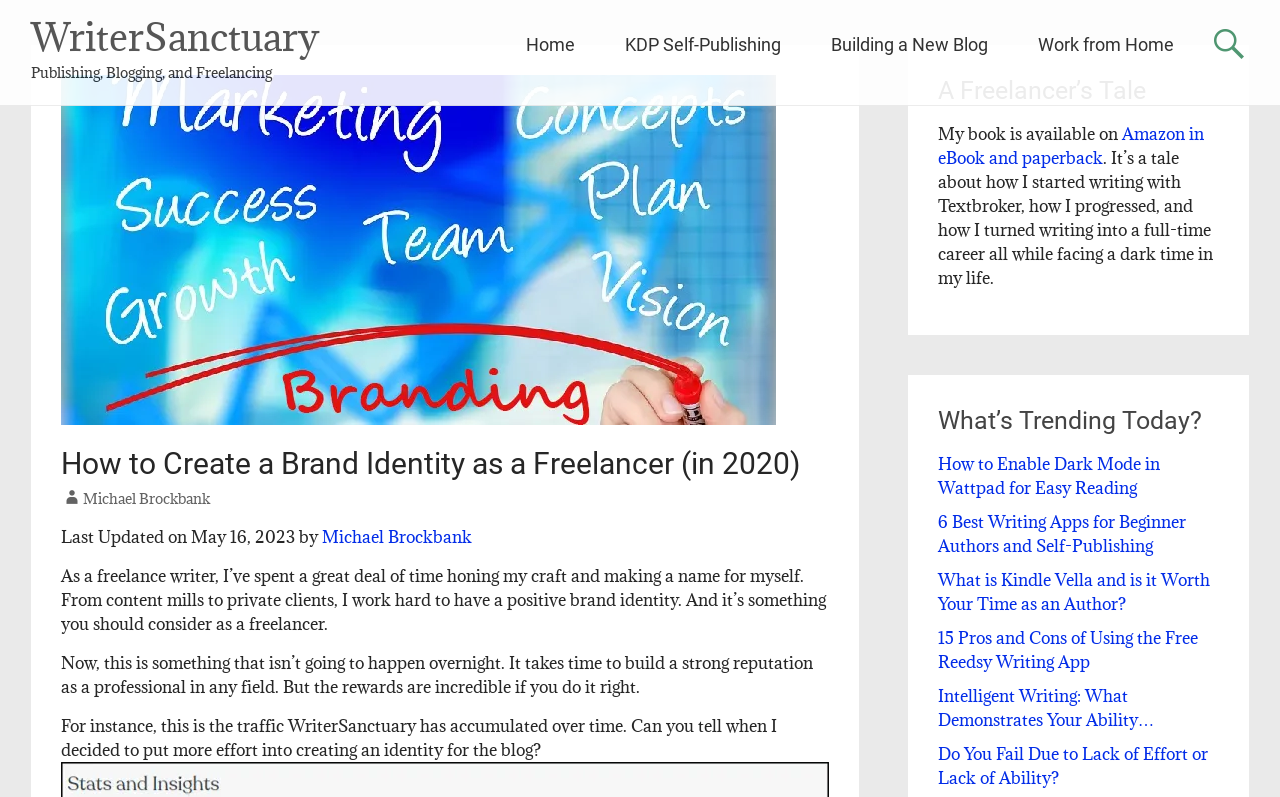Provide your answer in one word or a succinct phrase for the question: 
Who is the author of the article?

Michael Brockbank